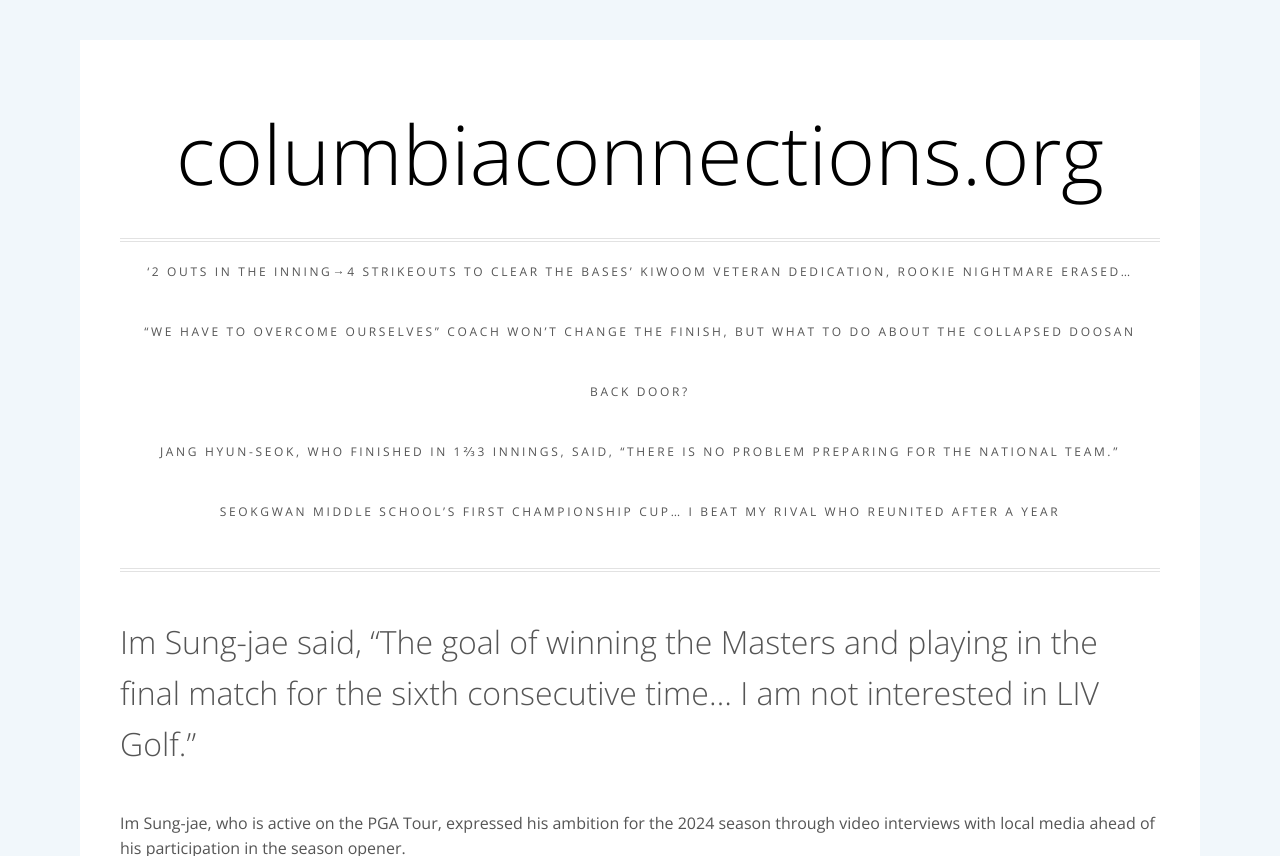Provide a one-word or one-phrase answer to the question:
What is the achievement of Seokgwan Middle School?

First championship cup